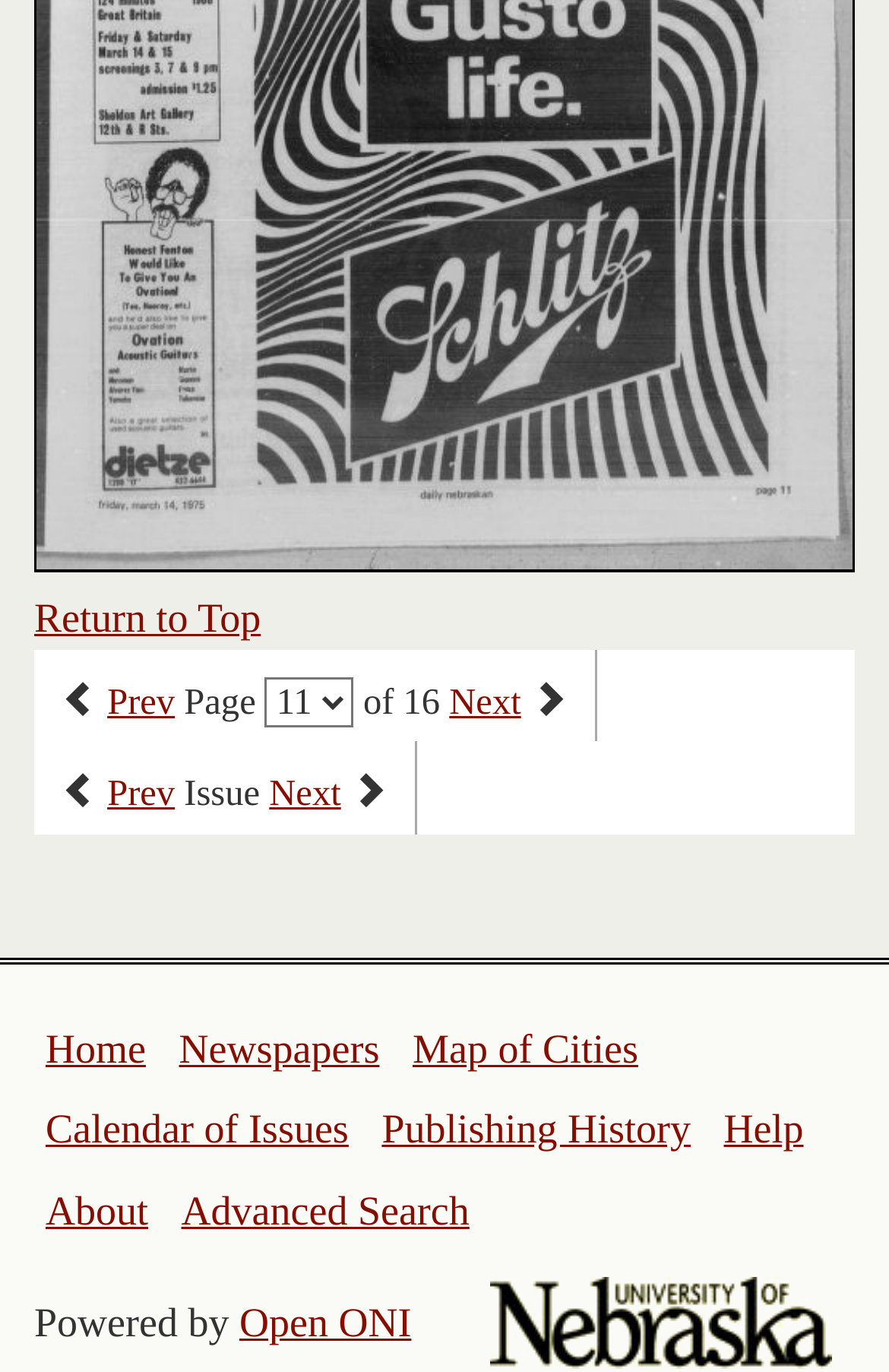Provide a short, one-word or phrase answer to the question below:
How many issues are there in total?

16